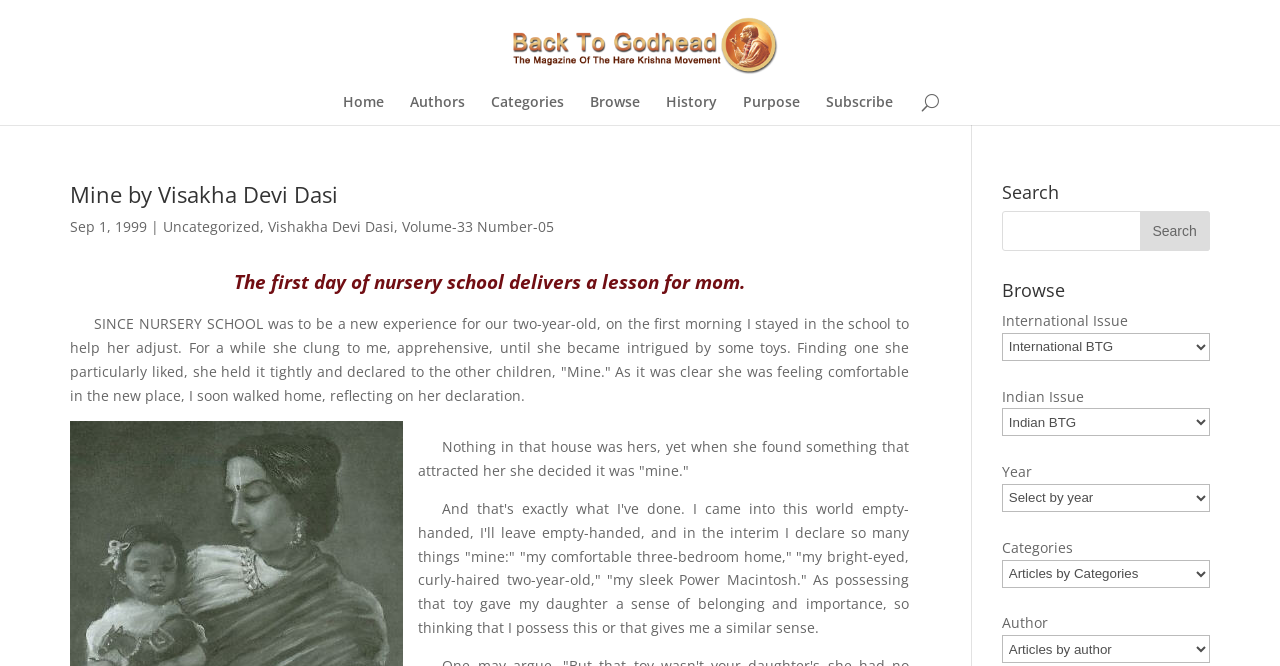Specify the bounding box coordinates of the region I need to click to perform the following instruction: "Search for something". The coordinates must be four float numbers in the range of 0 to 1, i.e., [left, top, right, bottom].

[0.783, 0.317, 0.945, 0.377]